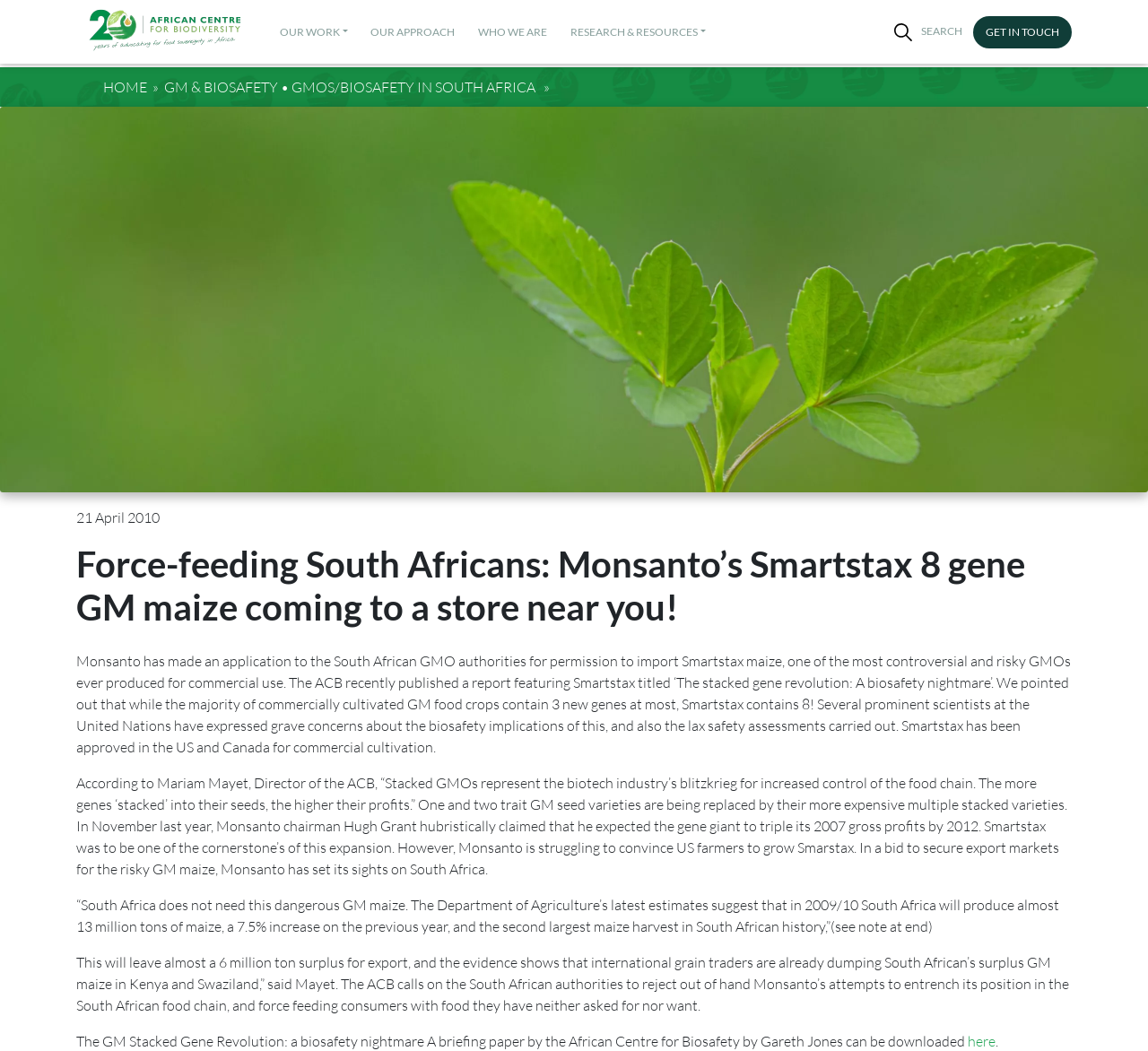Bounding box coordinates must be specified in the format (top-left x, top-left y, bottom-right x, bottom-right y). All values should be floating point numbers between 0 and 1. What are the bounding box coordinates of the UI element described as: OUR APPROACH

[0.313, 0.019, 0.406, 0.048]